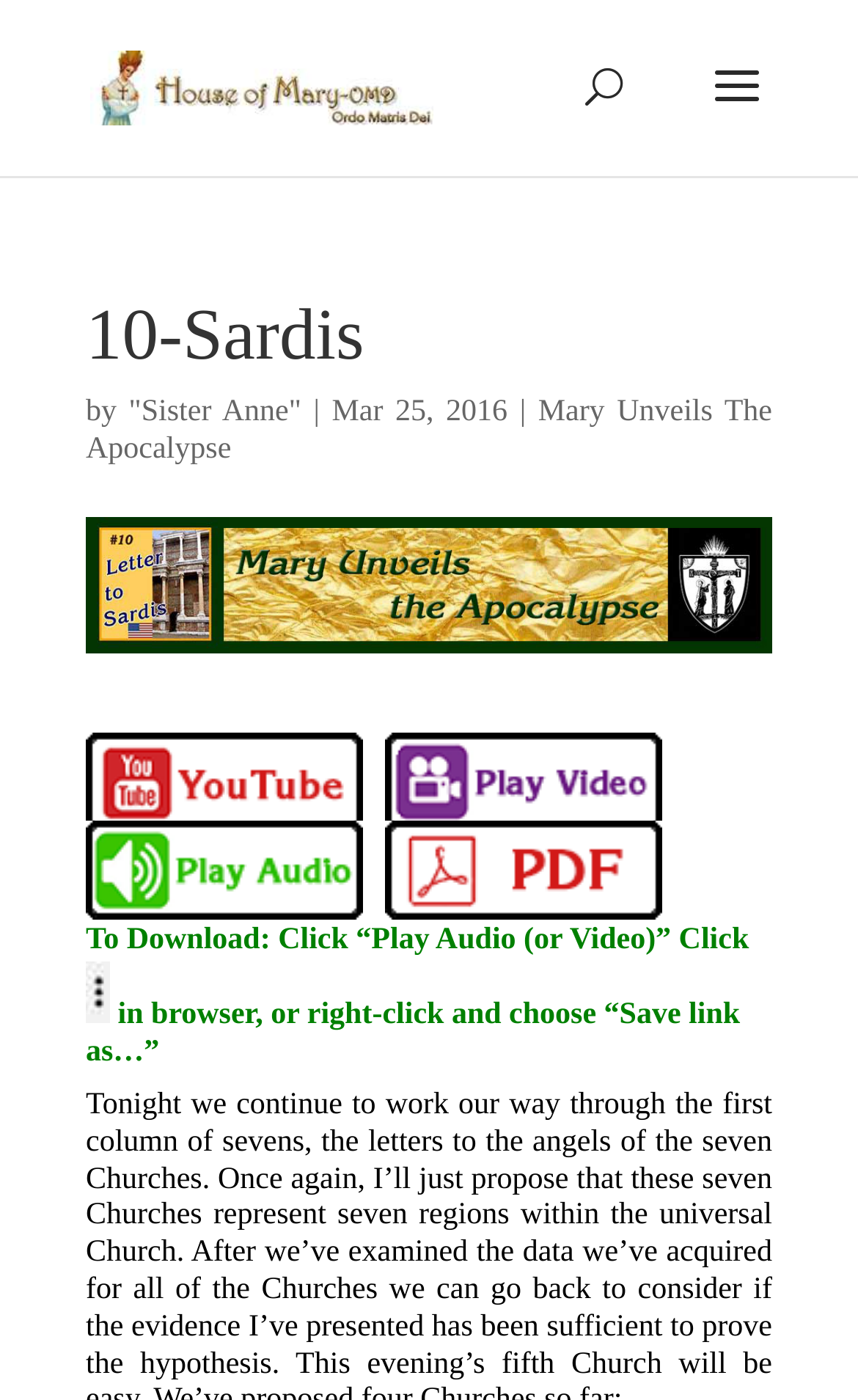From the webpage screenshot, identify the region described by "Sister Anne". Provide the bounding box coordinates as (top-left x, top-left y, bottom-right x, bottom-right y), with each value being a floating point number between 0 and 1.

[0.15, 0.283, 0.351, 0.306]